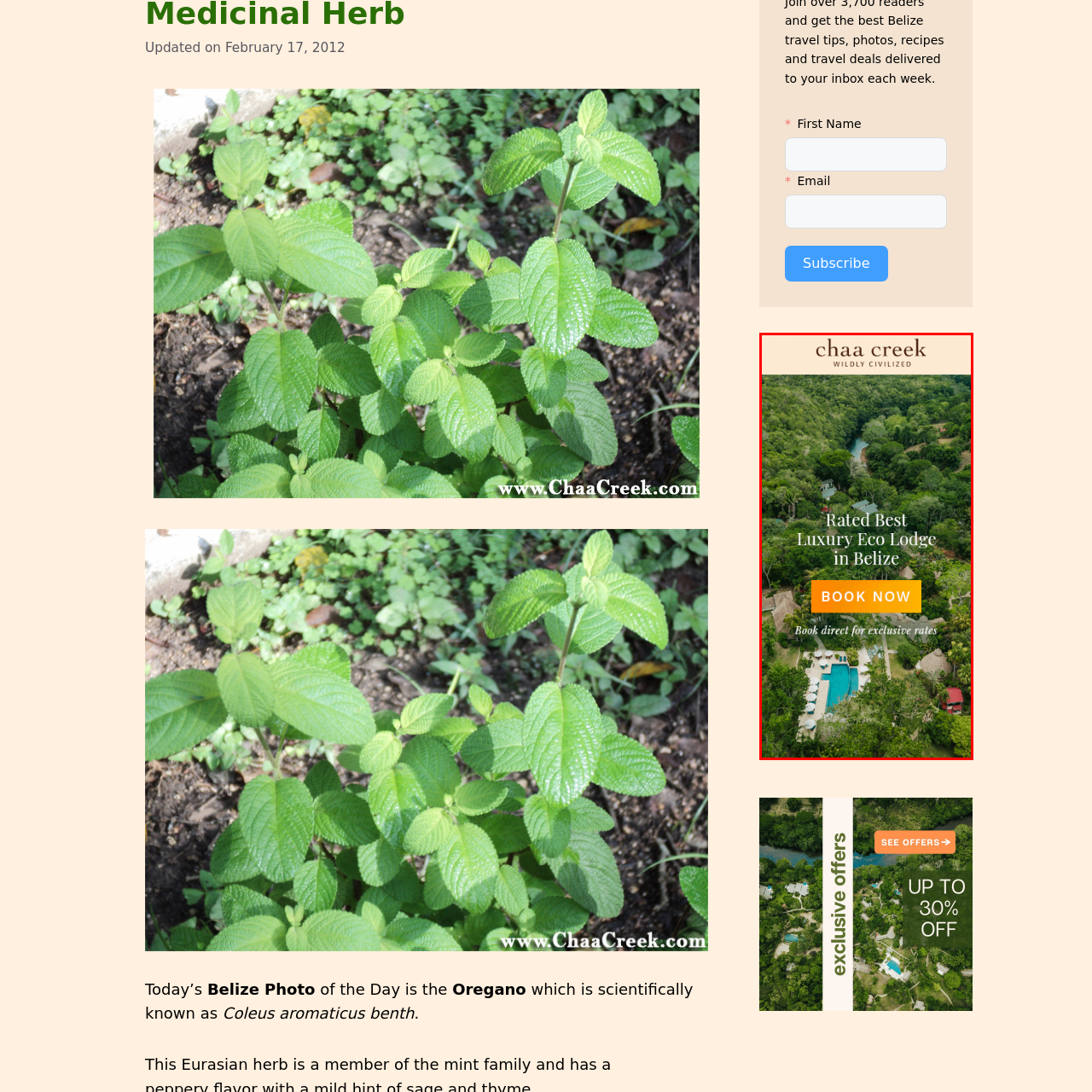Observe the image encased in the red box and deliver an in-depth response to the subsequent question by interpreting the details within the image:
What is the rating of Chaa Creek?

The banner in the image highlights that Chaa Creek has been rated the best luxury eco lodge in Belize, indicating its exceptional quality and service.